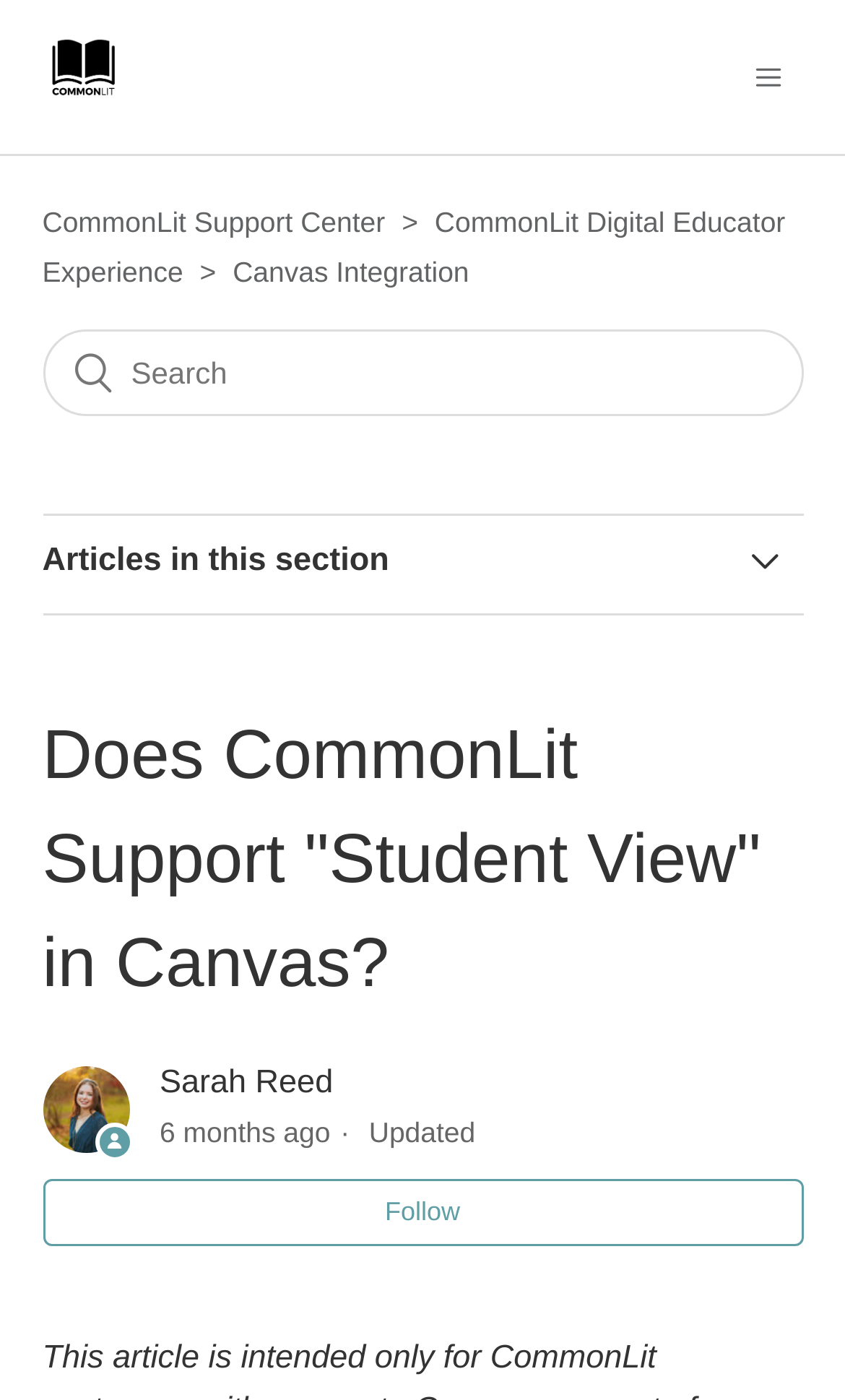Generate a thorough description of the webpage.

The webpage is a support center page for CommonLit, a digital education platform. At the top left corner, there is a CommonLit logo, which is an image. Next to the logo, there is a navigation menu button that can be toggled to expand or collapse. 

Below the logo and navigation menu, there is a horizontal list of links, including "CommonLit Support Center", "CommonLit Digital Educator Experience", and "Canvas Integration". 

On the right side of the page, there is a search bar where users can input keywords to search for relevant articles. 

Below the search bar, there is a heading that says "Articles in this section", followed by a list of links to various articles related to Canvas integration, including "Does CommonLit Support 'Student View' in Canvas?", "Quick Start Guide to Canvas", and "How do I import a Canvas course?". 

The main content of the page is an article titled "Does CommonLit Support 'Student View' in Canvas?", which is written by Sarah Reed and was last updated 6 months ago. The article has a "Follow" button at the bottom.